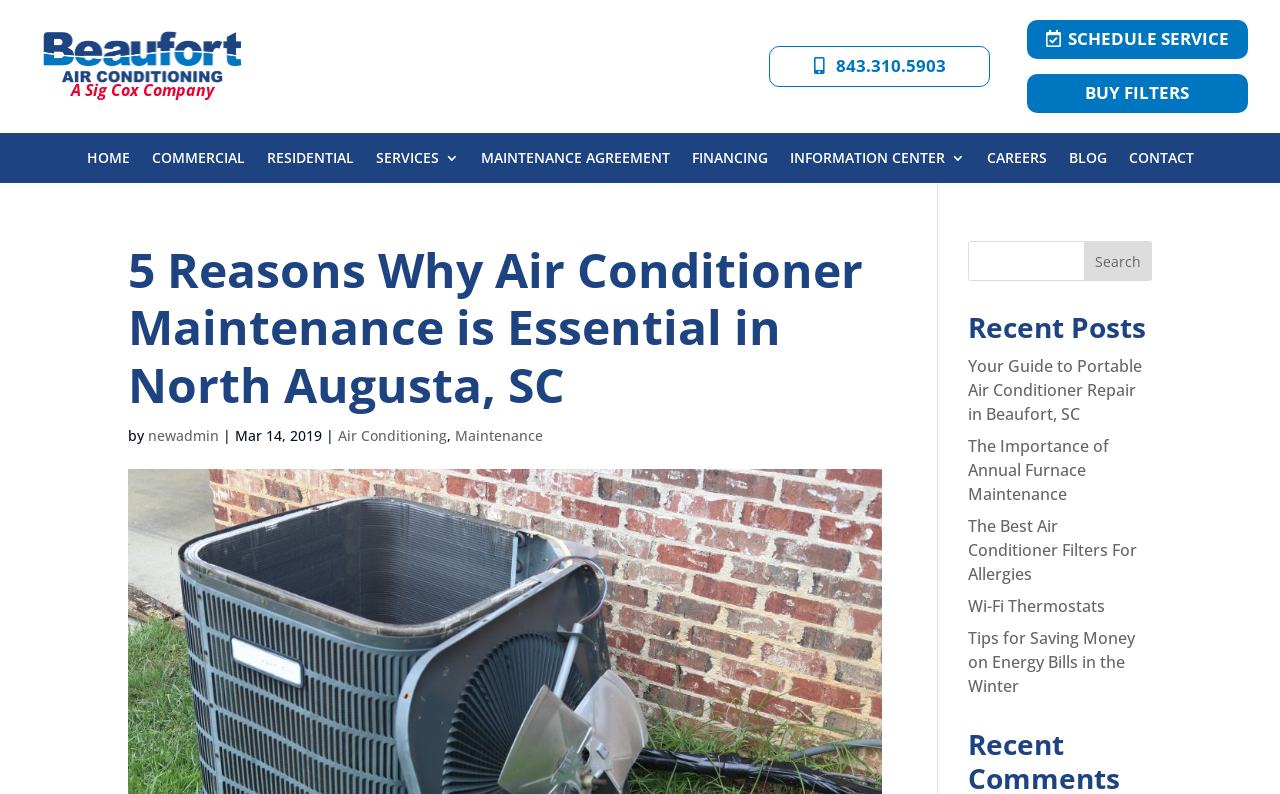Pinpoint the bounding box coordinates of the clickable area necessary to execute the following instruction: "Subscribe to updates". The coordinates should be given as four float numbers between 0 and 1, namely [left, top, right, bottom].

None